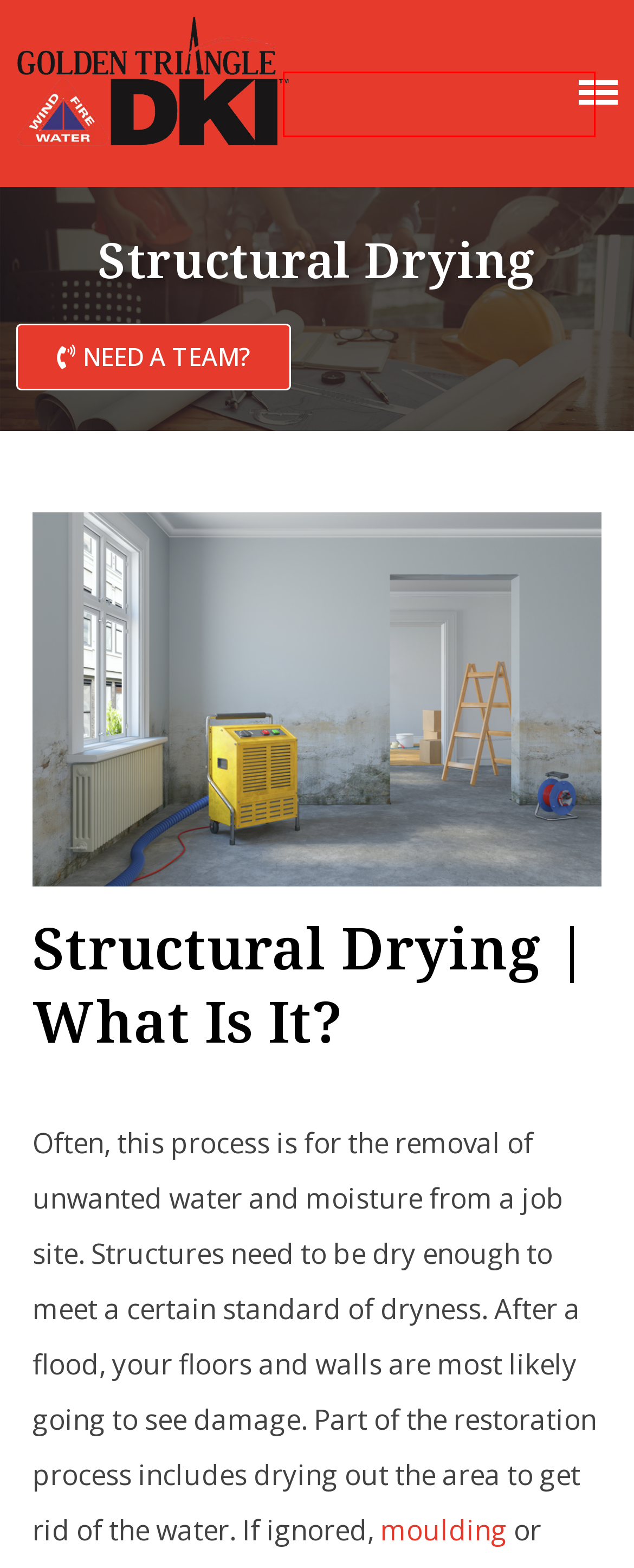You are given a screenshot of a webpage with a red bounding box around an element. Choose the most fitting webpage description for the page that appears after clicking the element within the red bounding box. Here are the candidates:
A. Commercial Cleaning Services in Cambridge | Golden Triangle DKI
B. Commercial Carpet Cleaning Service | Ontario Cleaning Company
C. Mould Removal Cambridge​ | Commercial and Residential
D. Water Damage Restoration Cambridge | Restoration Services
E. Car Repair Cambridge | Dent and Scratch Repairs
F. Mold Inspection Services
G. Commercial Mold Removal Services | Property Restoration
H. About Us -

A